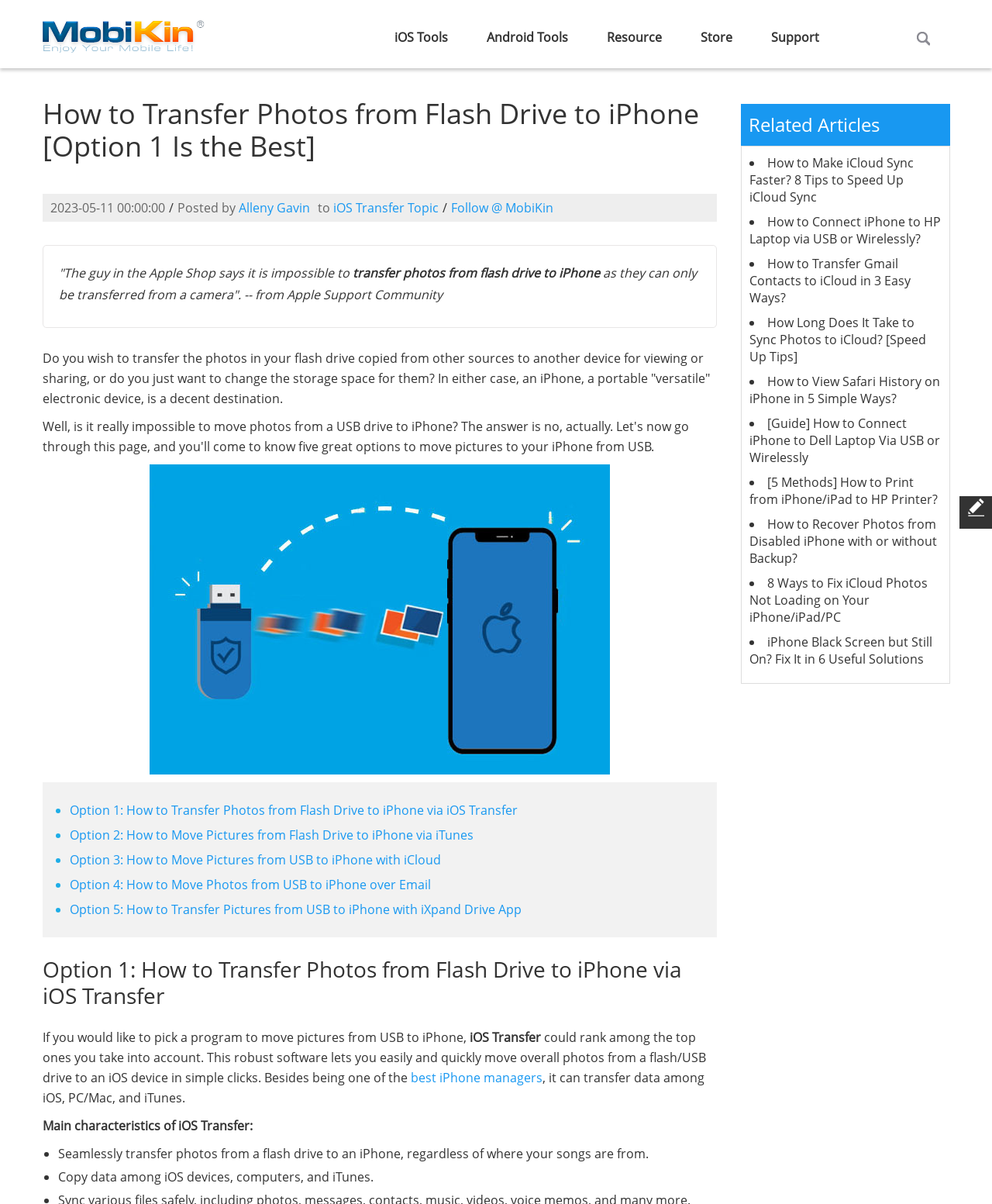How many options are provided to transfer photos from flash drive to iPhone?
Using the image, respond with a single word or phrase.

5